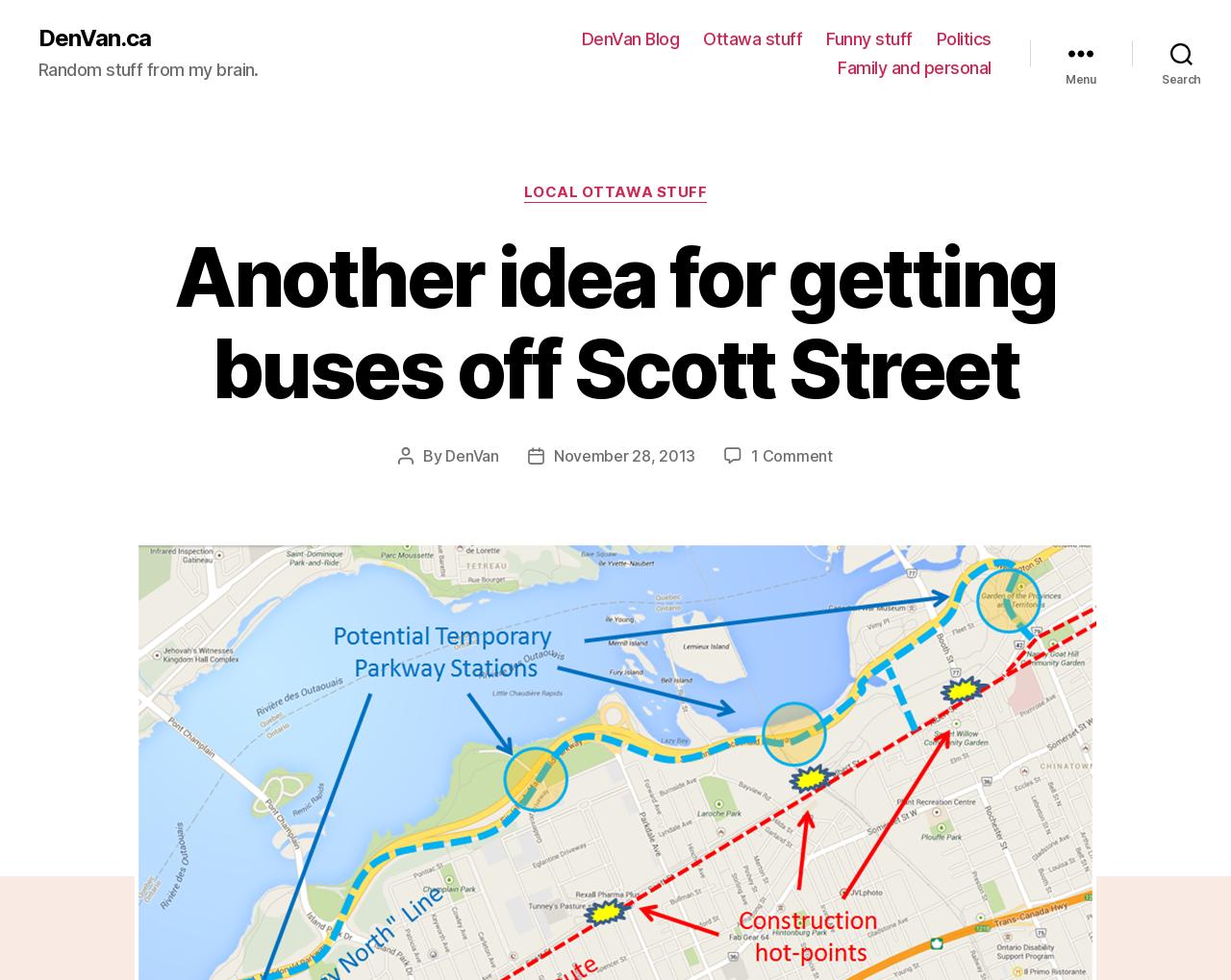Highlight the bounding box coordinates of the region I should click on to meet the following instruction: "go to DenVan.ca".

[0.031, 0.027, 0.123, 0.051]